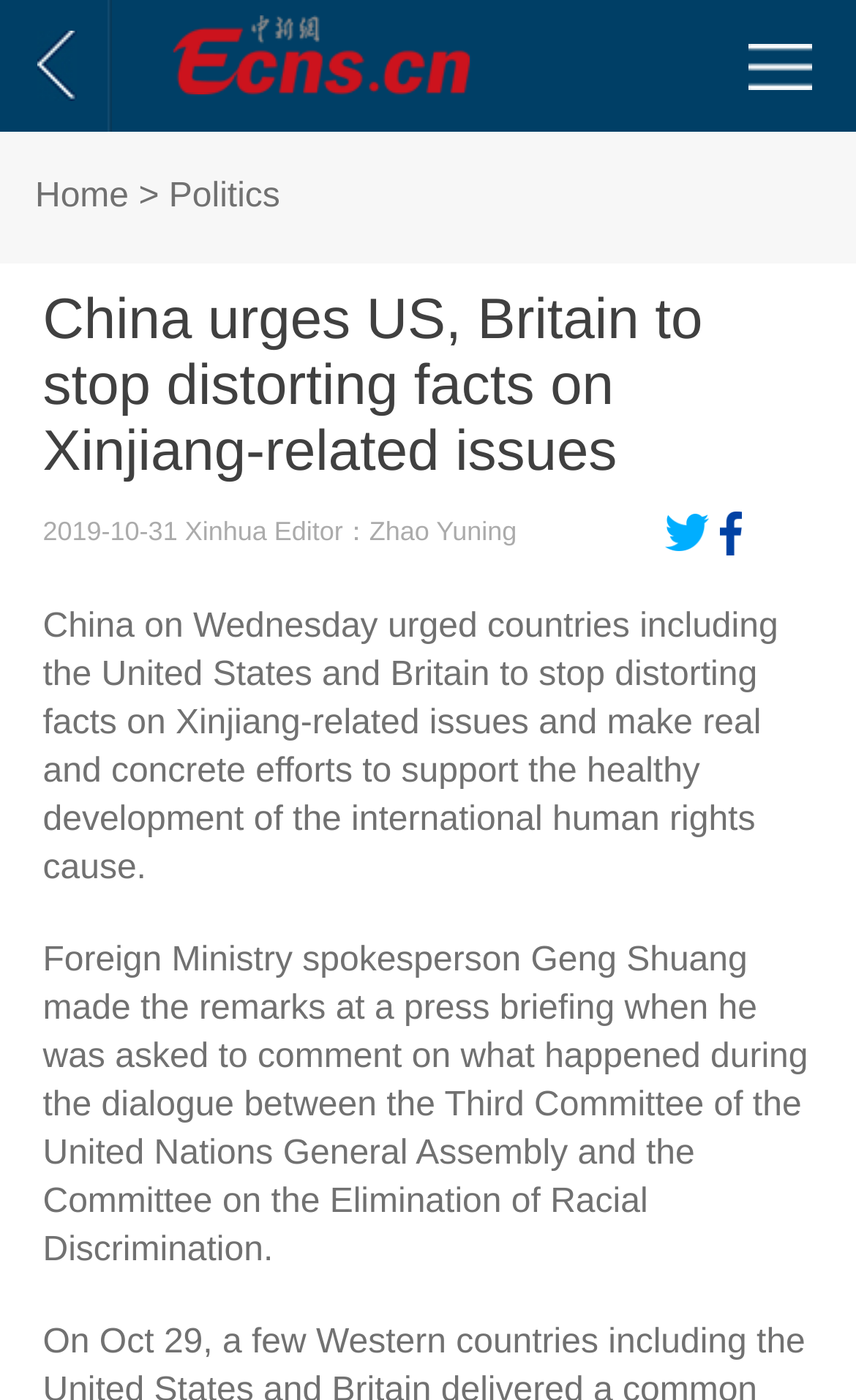Can you find and provide the main heading text of this webpage?

China urges US, Britain to stop distorting facts on Xinjiang-related issues